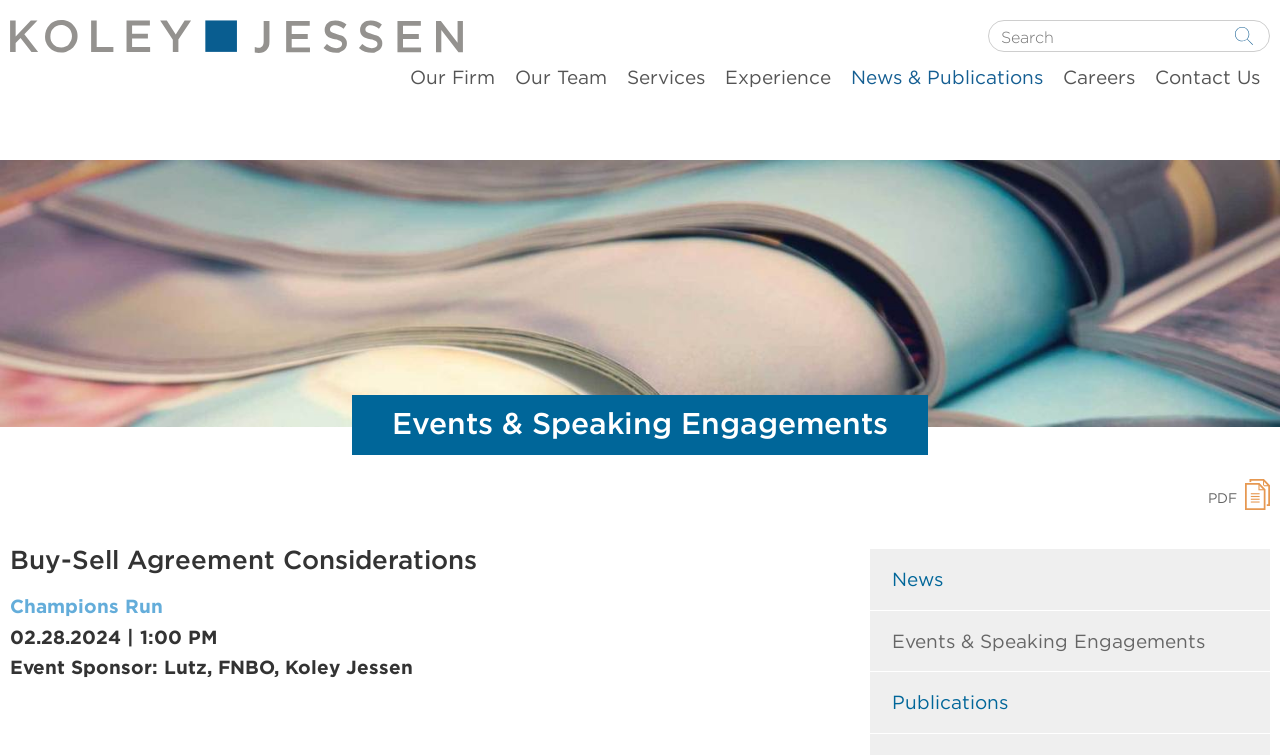Please answer the following query using a single word or phrase: 
What is the text on the top-left corner of the webpage?

Koley Jessen